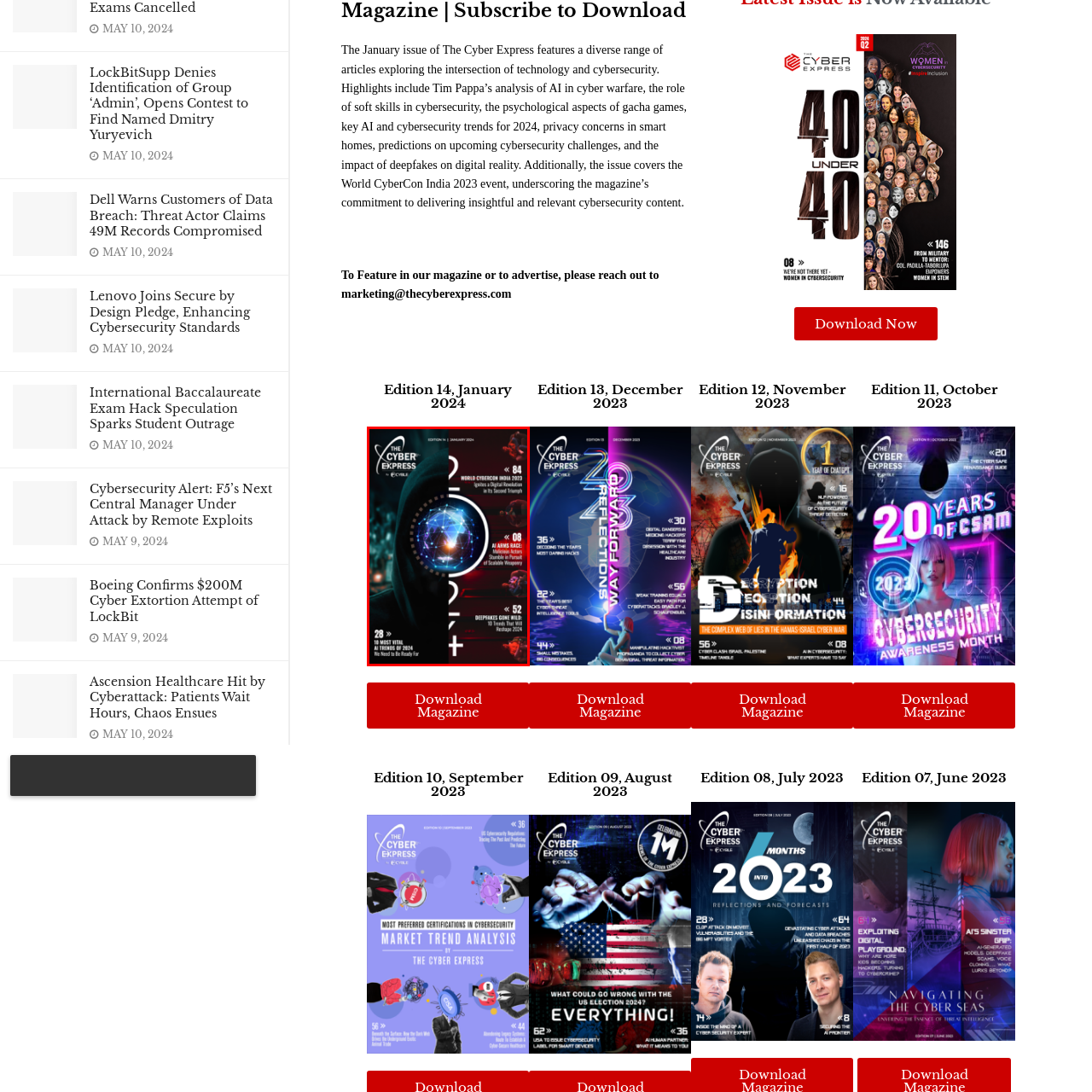What is the theme of the central image?
Focus on the area marked by the red bounding box and respond to the question with as much detail as possible.

The caption describes the central image as a 'vibrant digital globe', which symbolizes the interconnected nature of technology and the challenges it faces. This information is provided in the caption, allowing us to infer the theme of the central image.